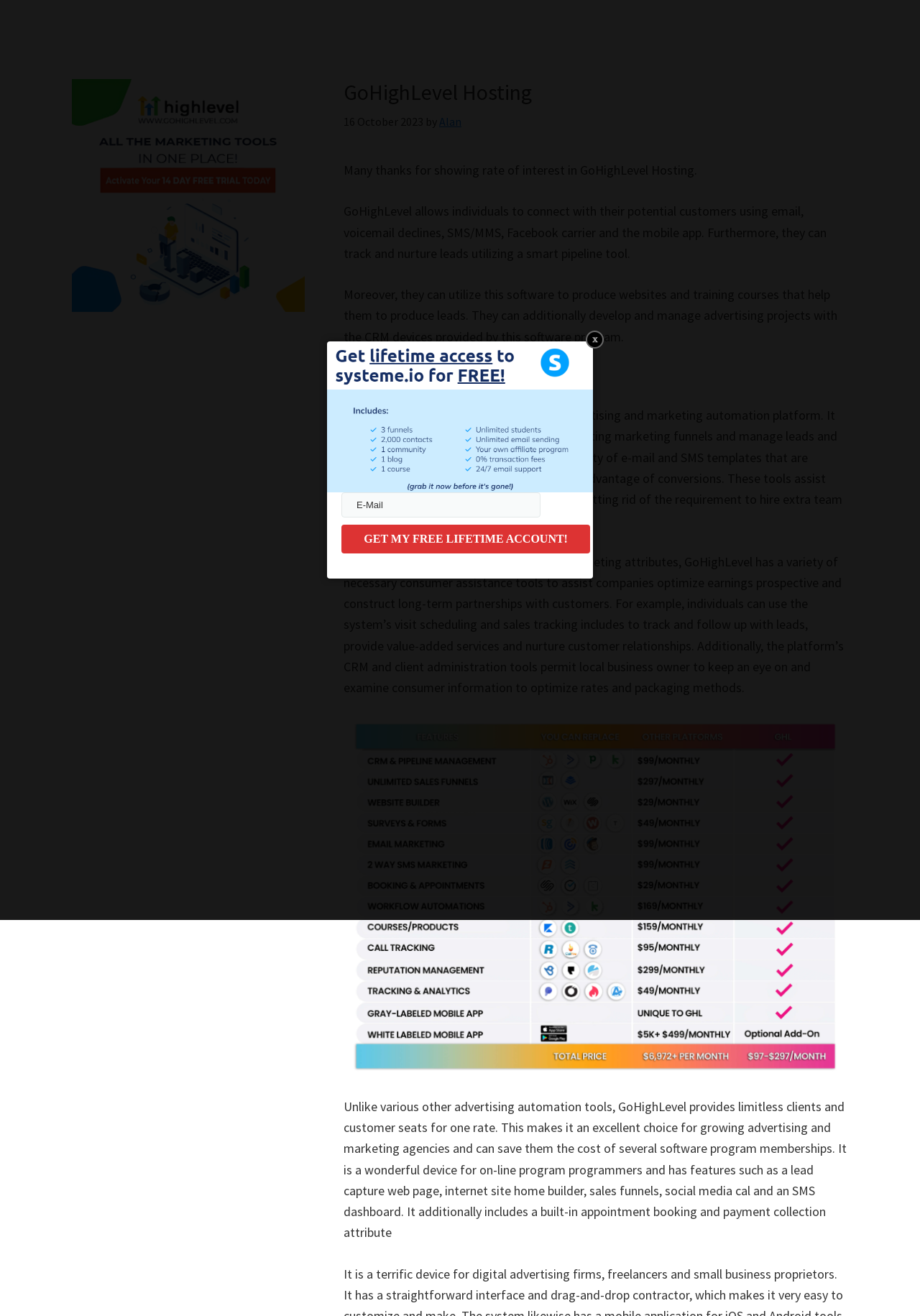What is the purpose of GoHighLevel?
Using the visual information, respond with a single word or phrase.

To connect with customers